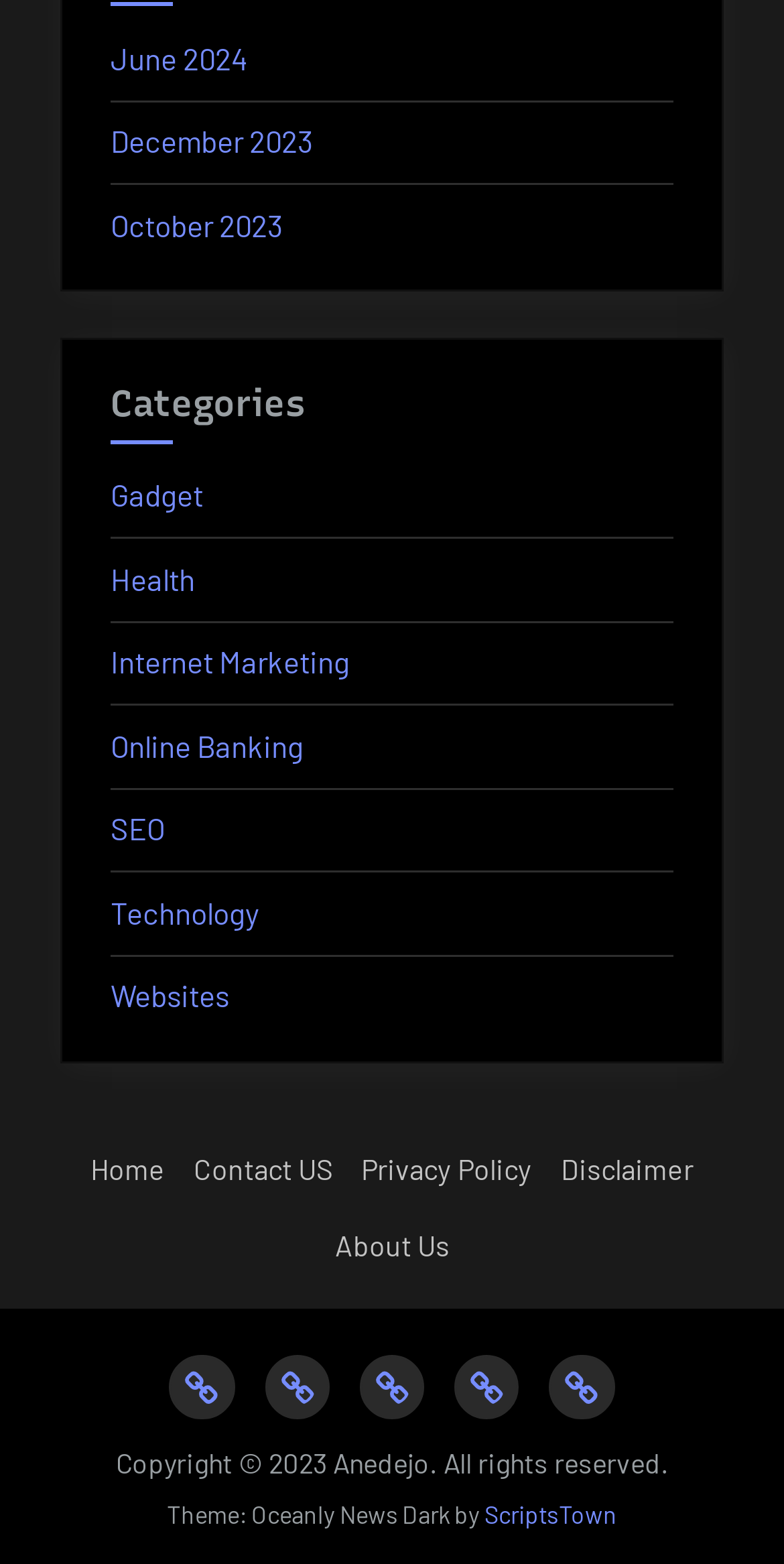Locate the UI element described as follows: "Disclaimer". Return the bounding box coordinates as four float numbers between 0 and 1 in the order [left, top, right, bottom].

[0.58, 0.866, 0.662, 0.907]